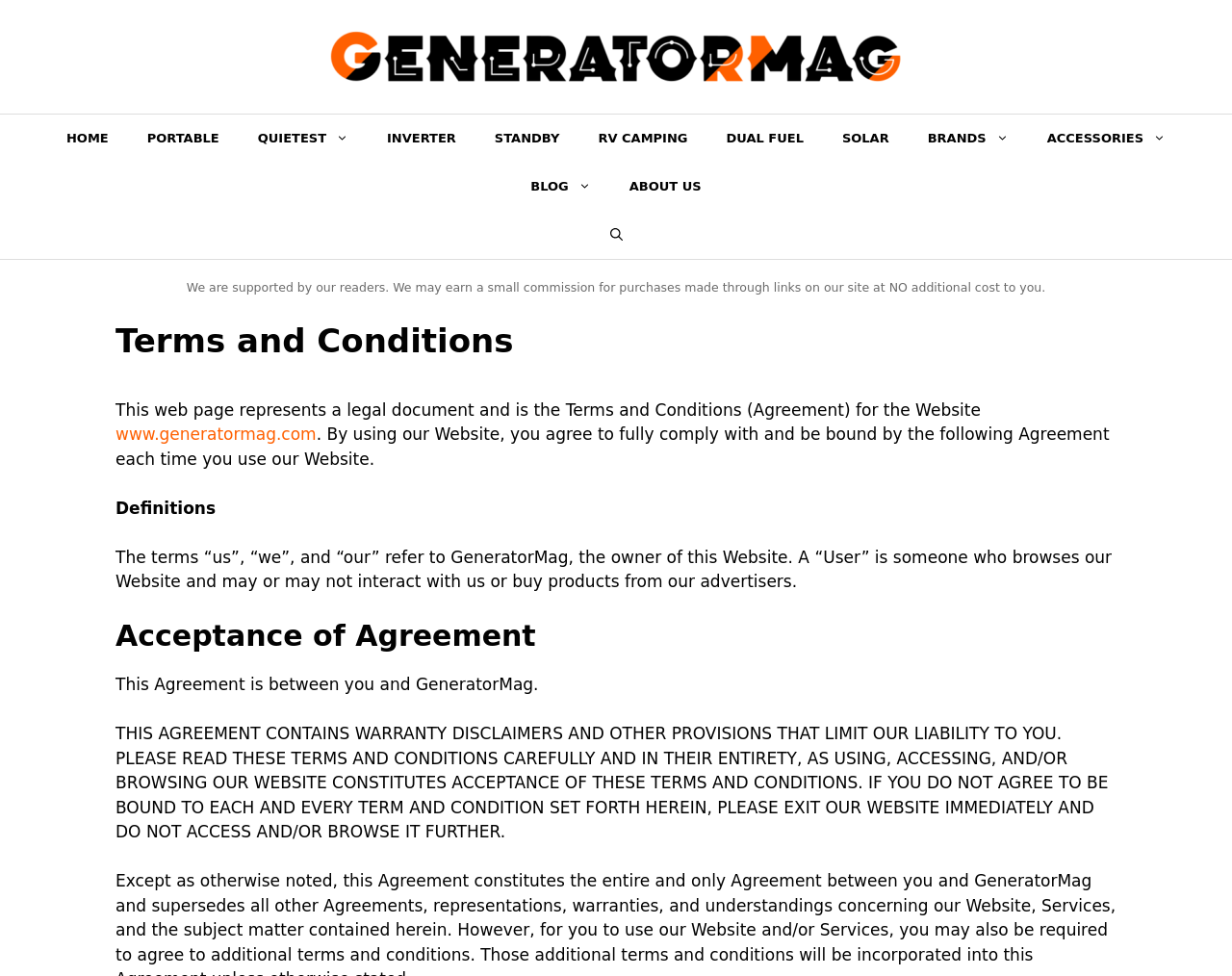Please locate the bounding box coordinates of the element that should be clicked to complete the given instruction: "Go to the HOME page".

[0.038, 0.117, 0.104, 0.167]